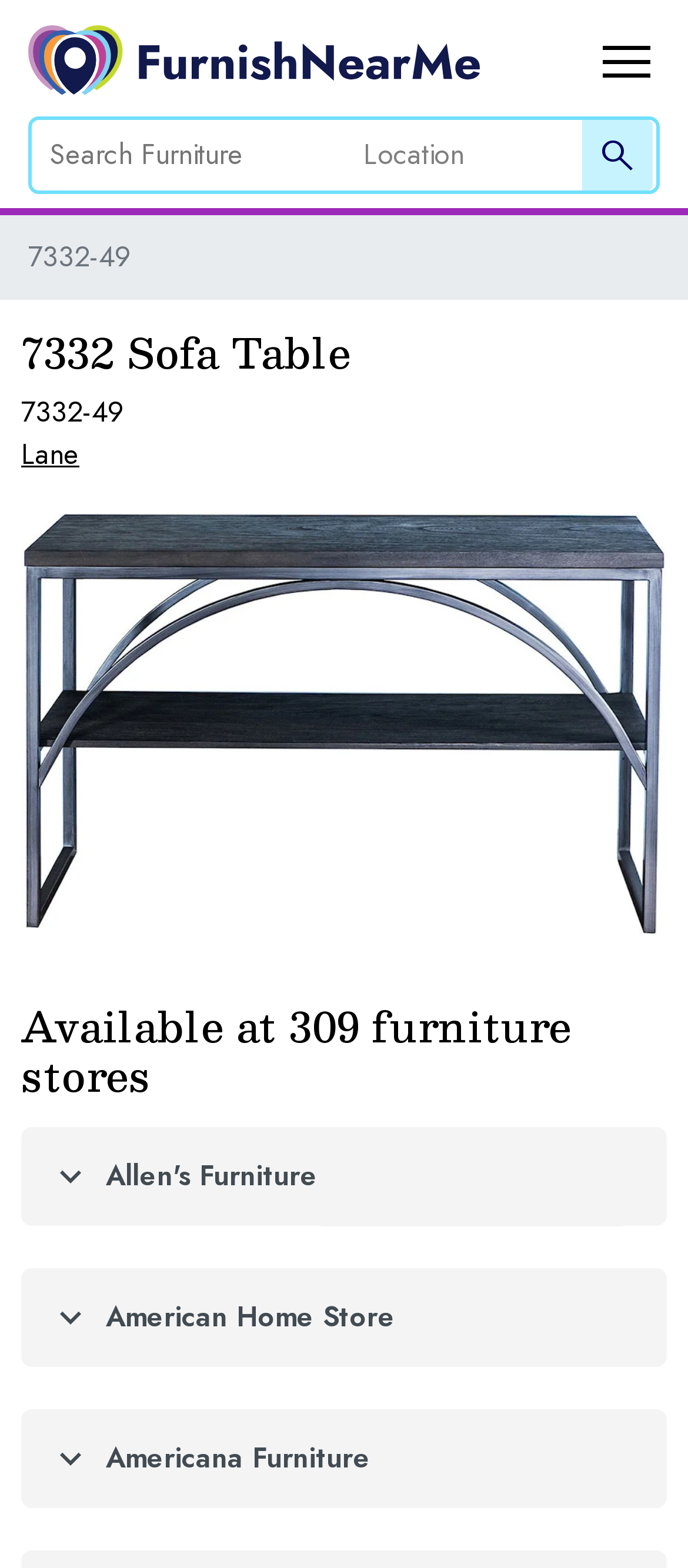Highlight the bounding box coordinates of the region I should click on to meet the following instruction: "Click on FurnishNearMe logo".

[0.041, 0.009, 0.697, 0.07]